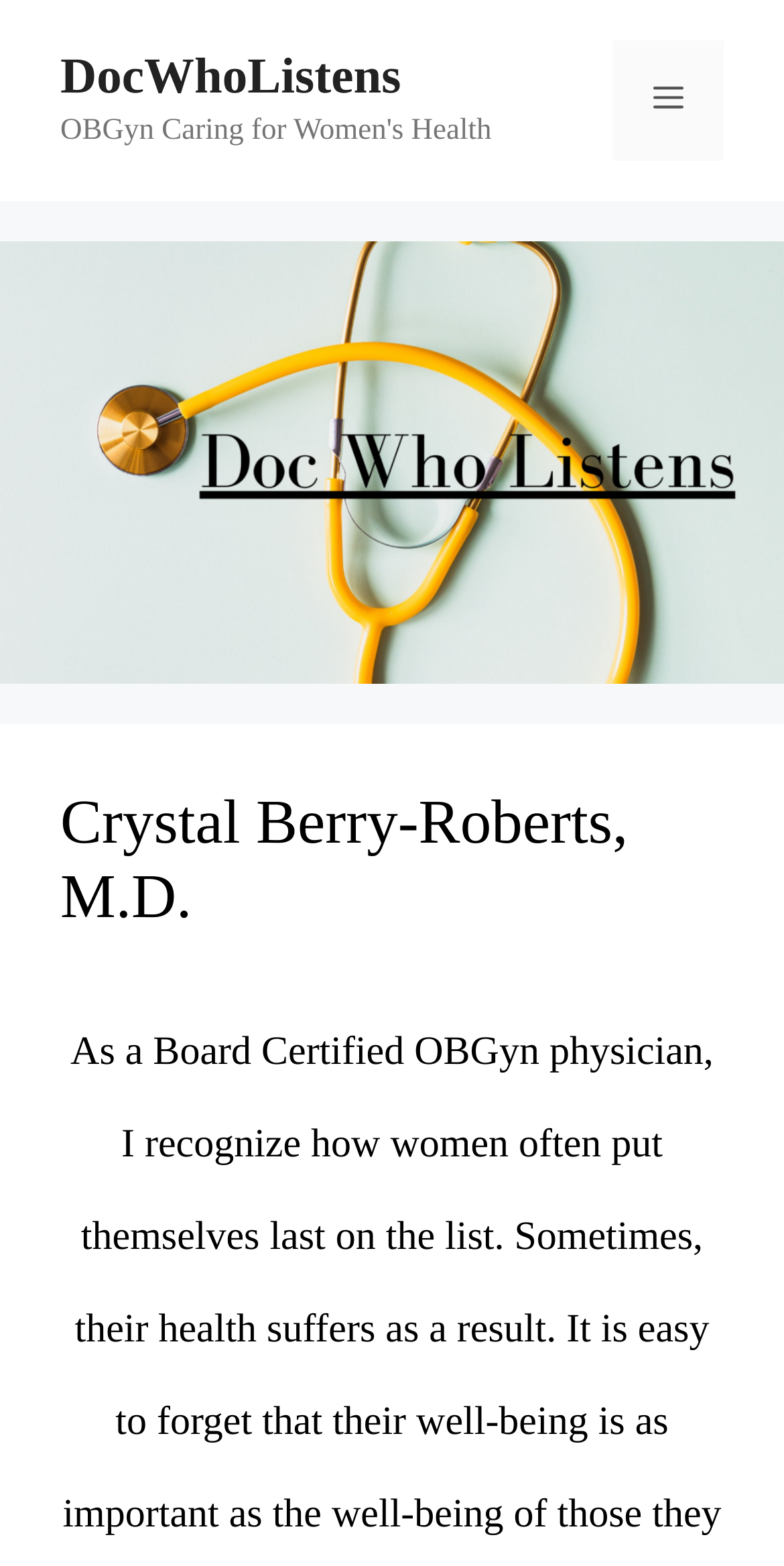Provide the bounding box for the UI element matching this description: "DocWhoListens".

[0.077, 0.032, 0.511, 0.066]